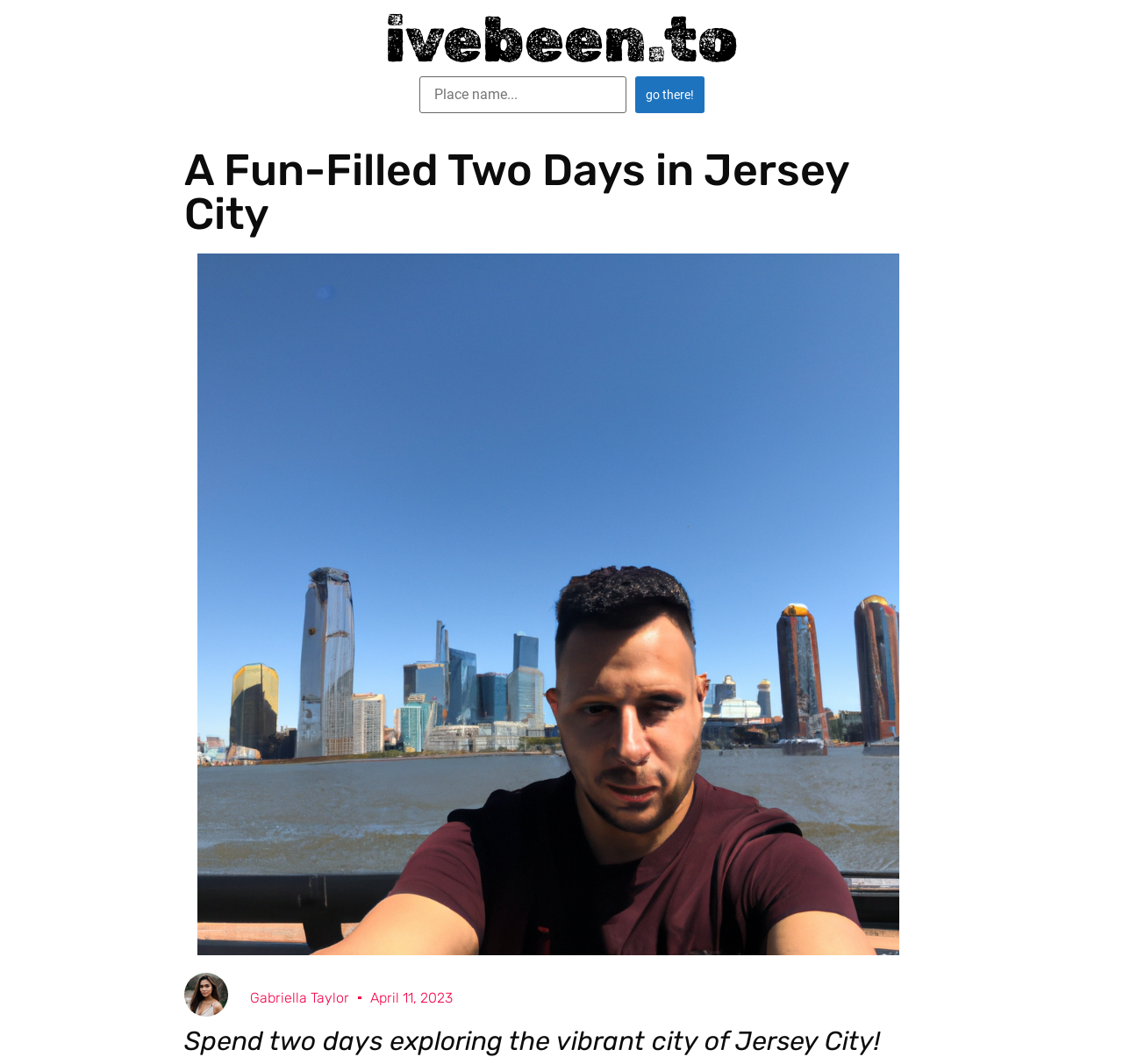Given the element description "April 11, 2023", identify the bounding box of the corresponding UI element.

[0.33, 0.928, 0.403, 0.948]